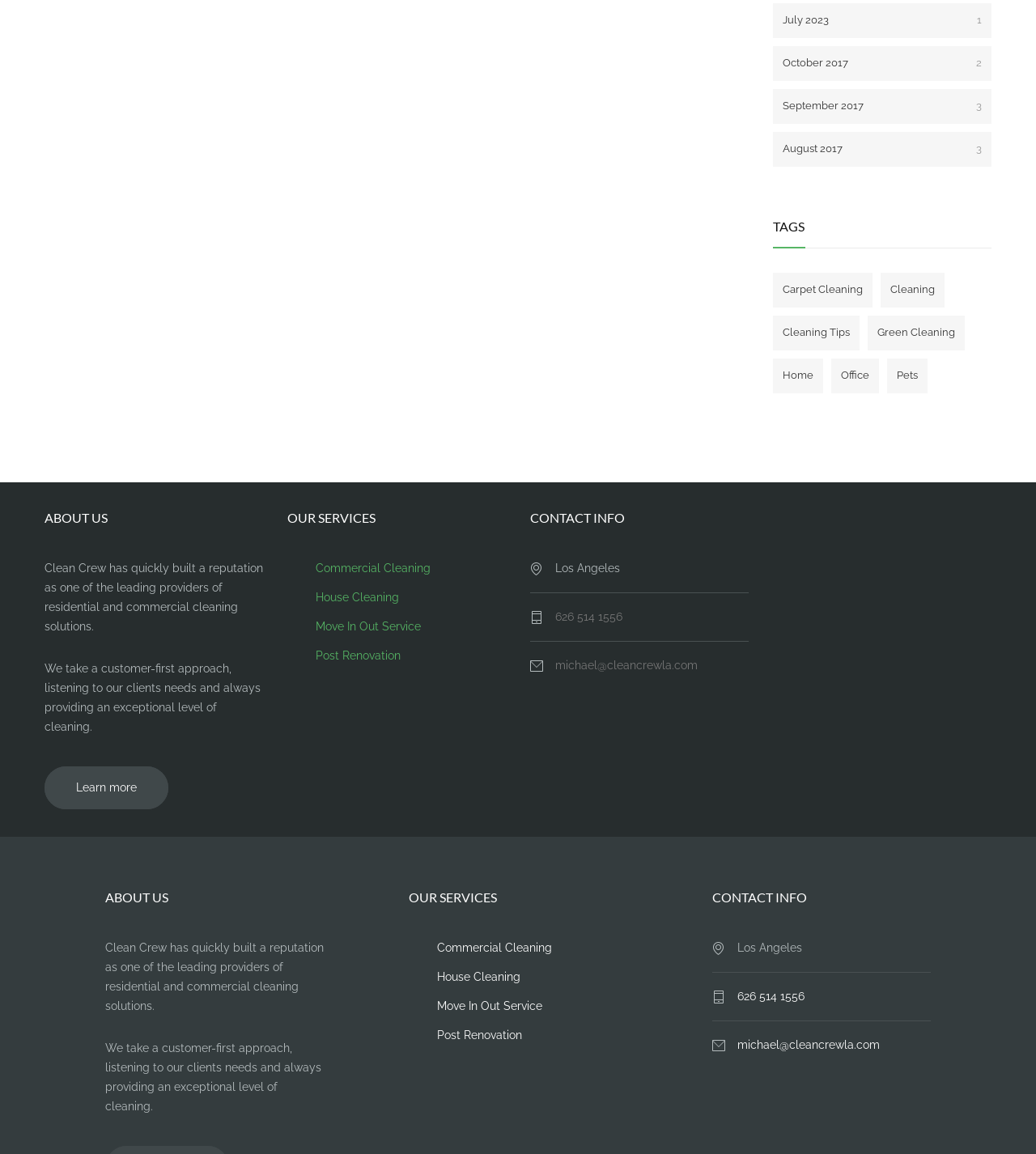Identify the bounding box coordinates for the element you need to click to achieve the following task: "Contact Clean Crew via phone". Provide the bounding box coordinates as four float numbers between 0 and 1, in the form [left, top, right, bottom].

[0.536, 0.529, 0.601, 0.54]